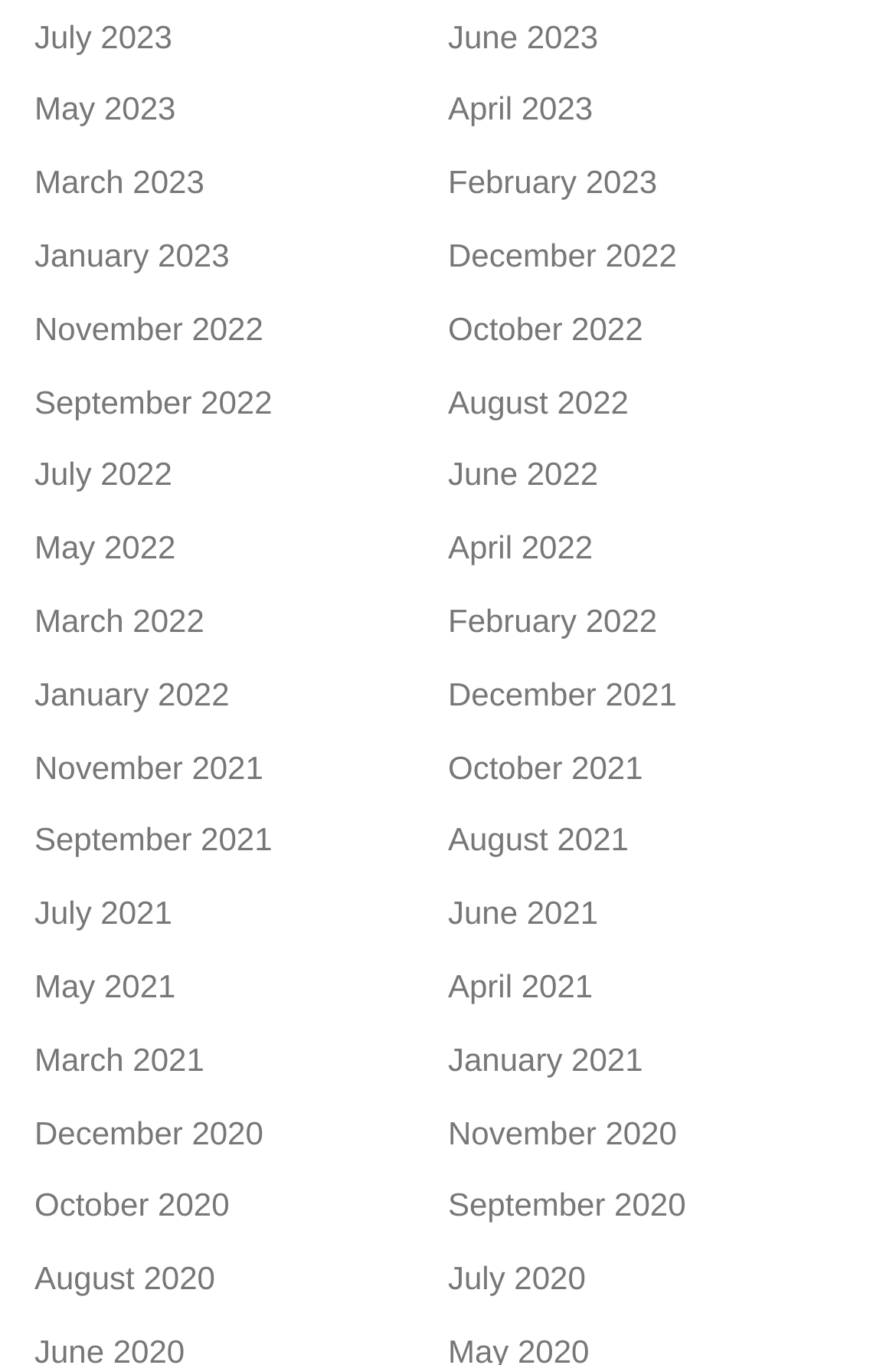Analyze the image and answer the question with as much detail as possible: 
What is the earliest month available?

By analyzing the links on the webpage, I found that the earliest month available is December 2020, which is located at the bottom of the list.